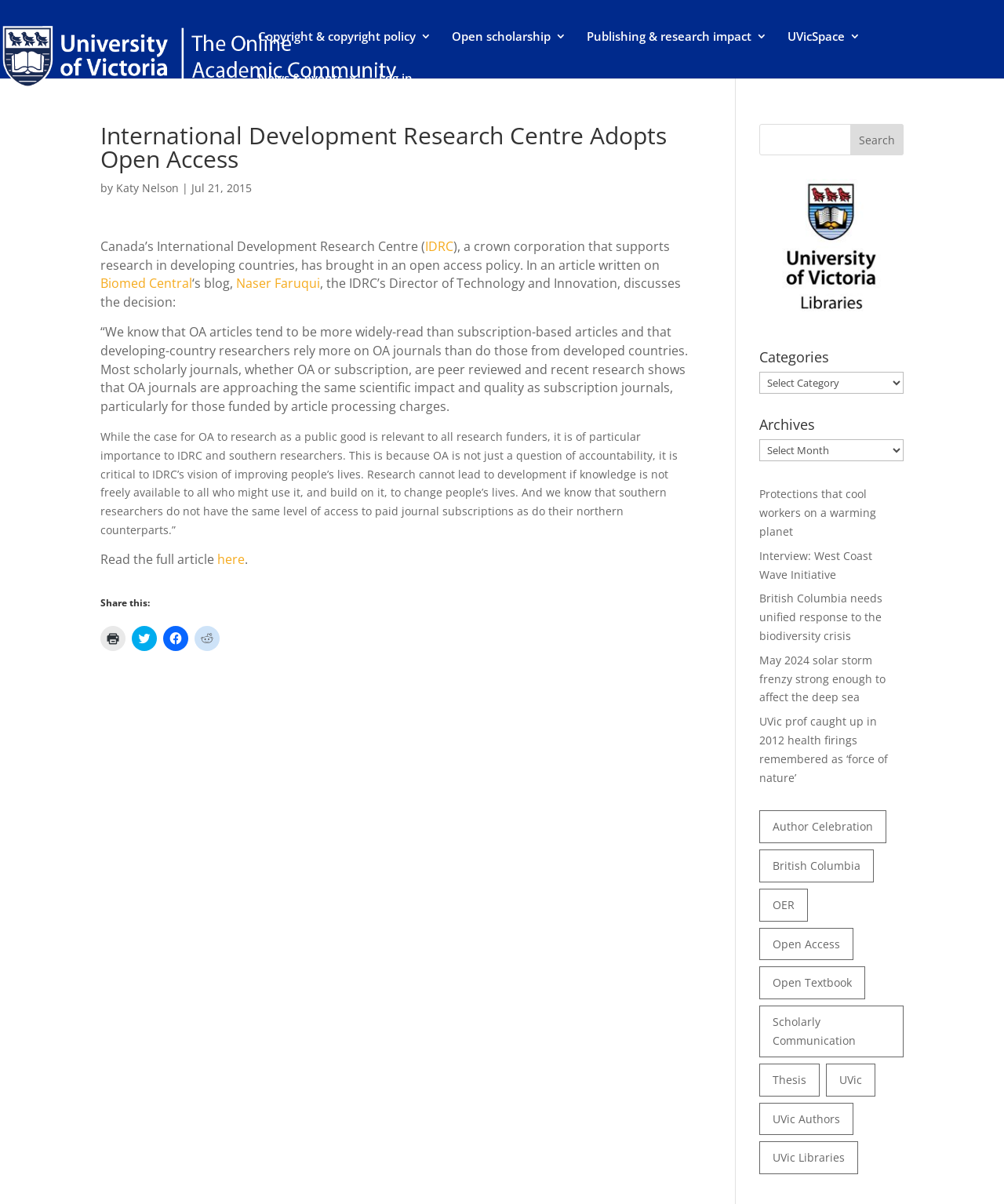Identify the text that serves as the heading for the webpage and generate it.

International Development Research Centre Adopts Open Access